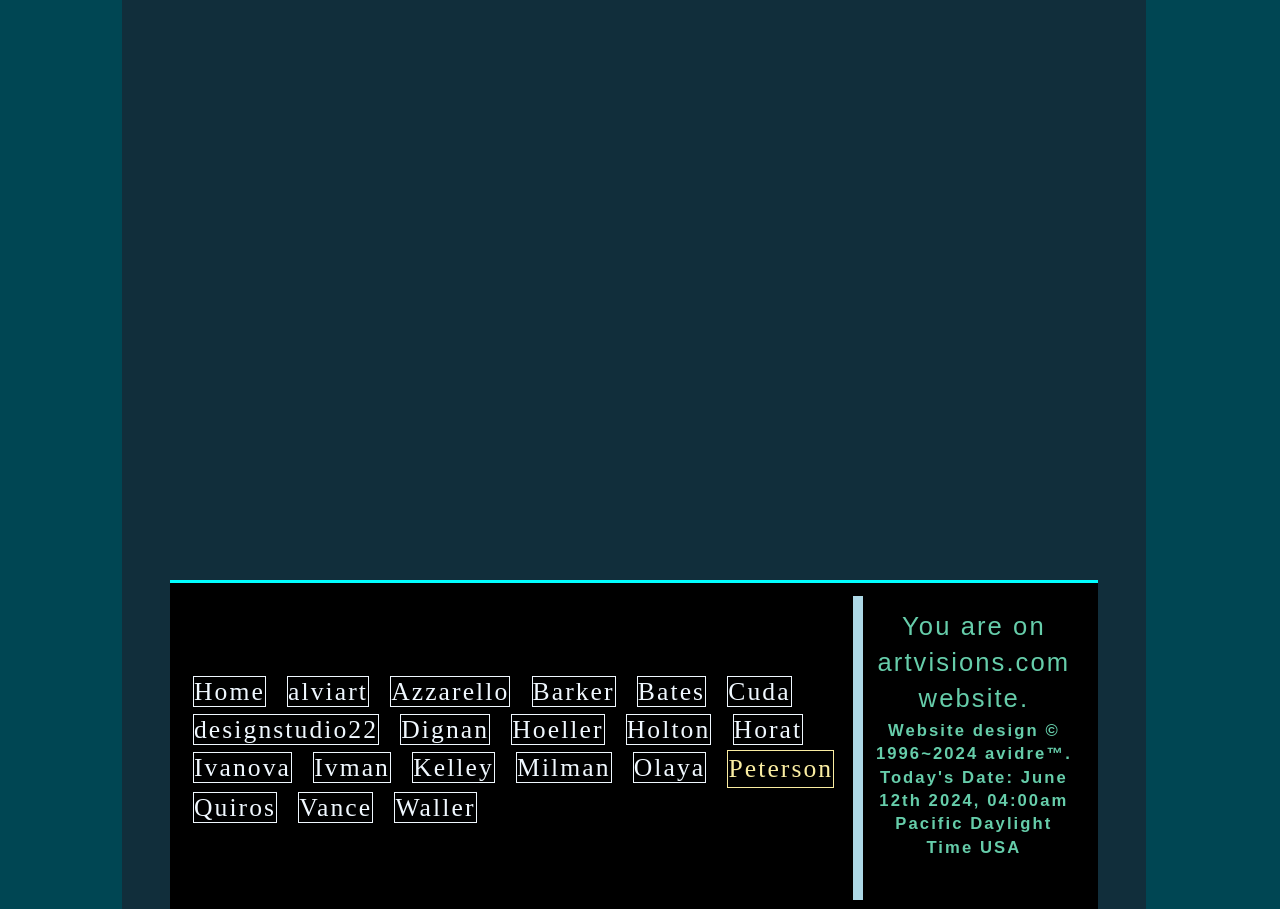Give a concise answer using only one word or phrase for this question:
What is the name of the designer or owner of the website?

avidre